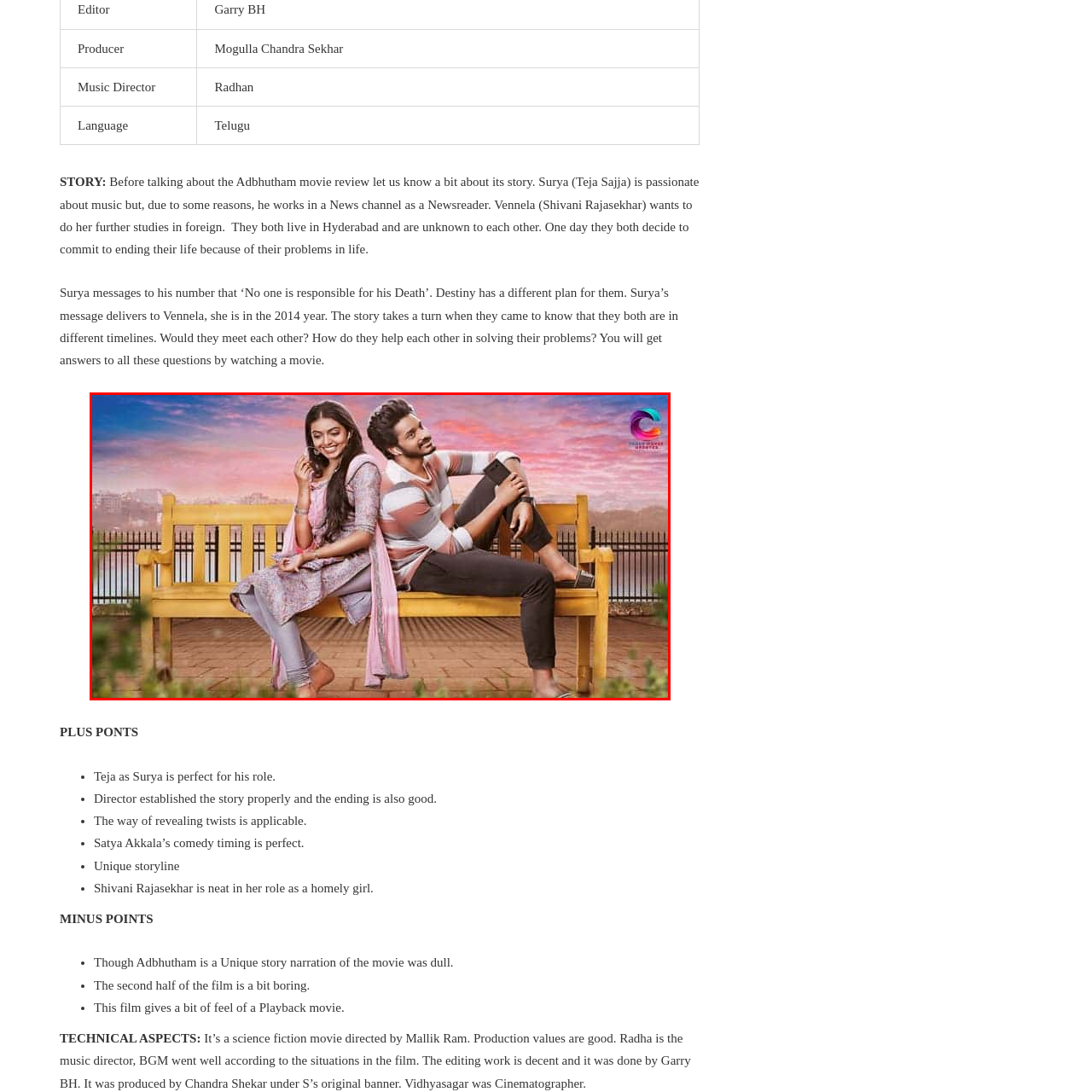What is Vennela wearing? View the image inside the red bounding box and respond with a concise one-word or short-phrase answer.

Traditional outfit